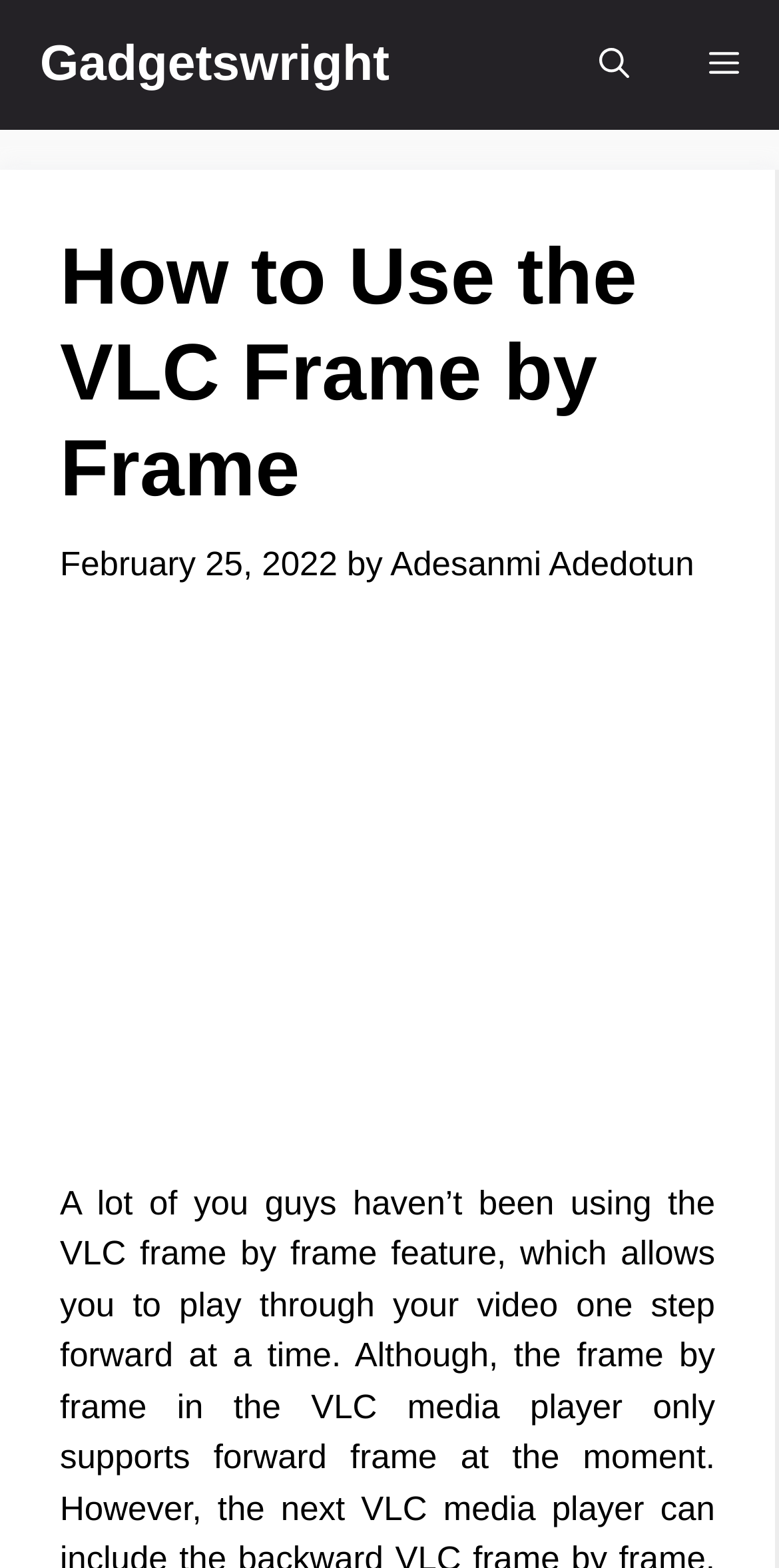What is the website's name? Observe the screenshot and provide a one-word or short phrase answer.

Gadgetswright